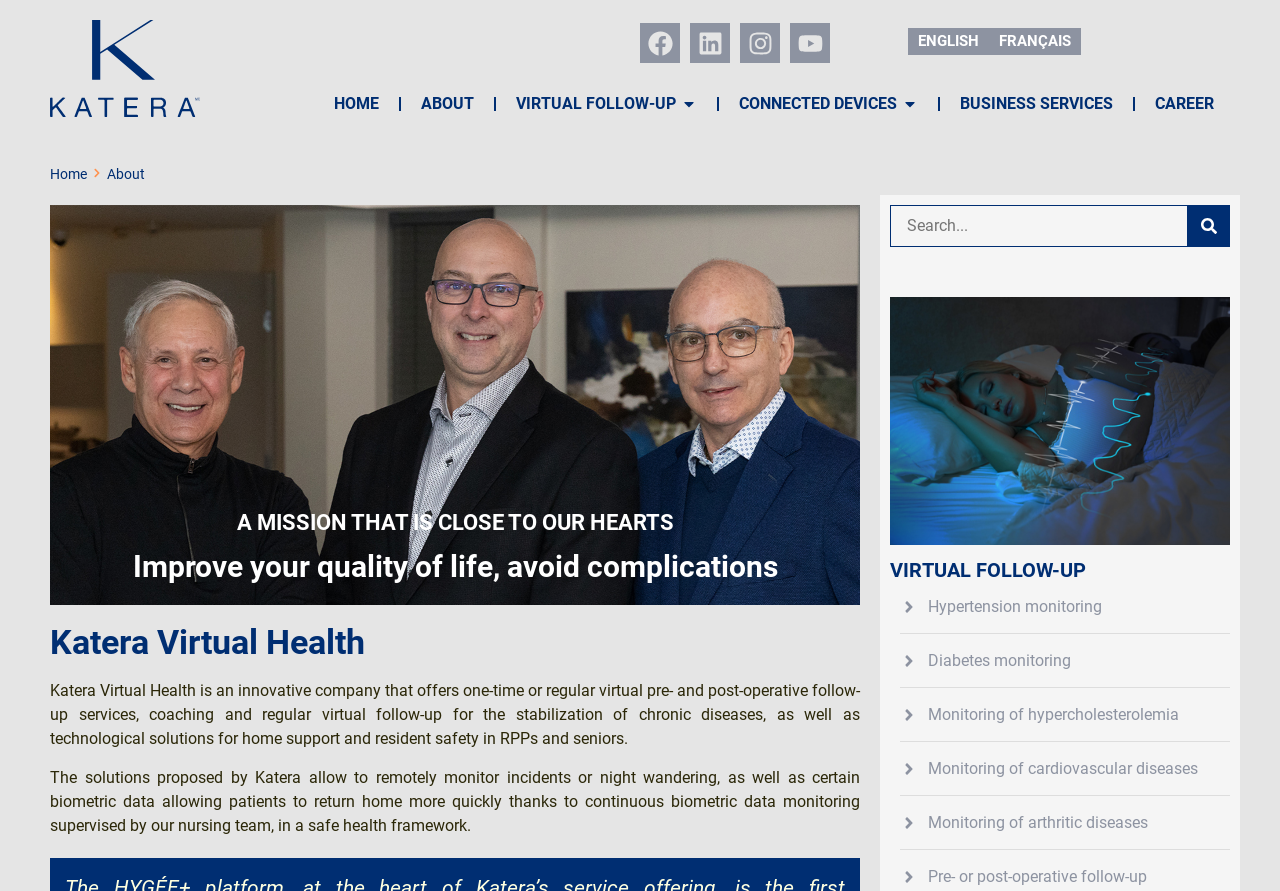Can you identify and provide the main heading of the webpage?

Katera Virtual Health